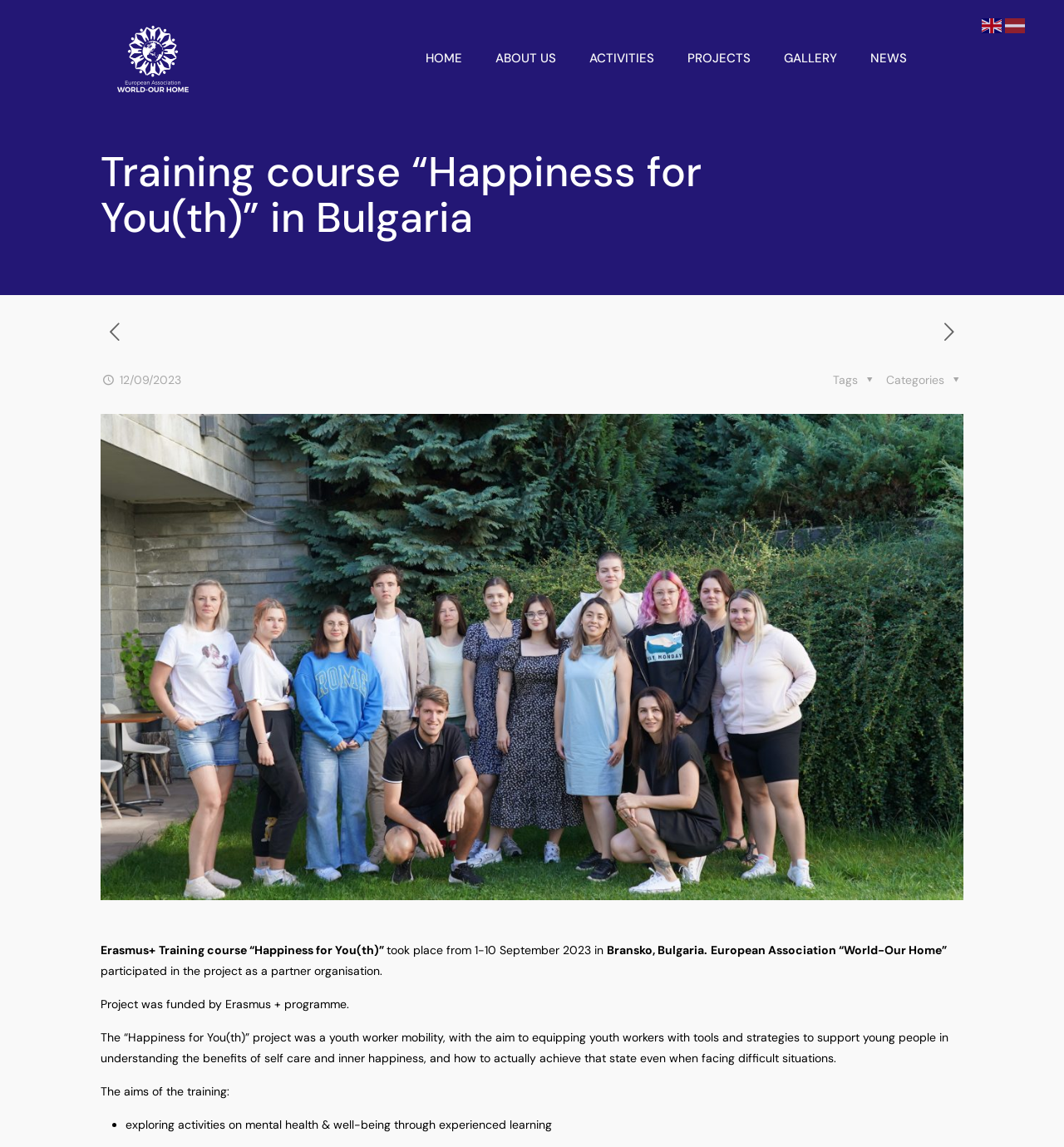Identify the bounding box coordinates of the element that should be clicked to fulfill this task: "Click the Erasmus+ link". The coordinates should be provided as four float numbers between 0 and 1, i.e., [left, top, right, bottom].

[0.094, 0.822, 0.146, 0.835]